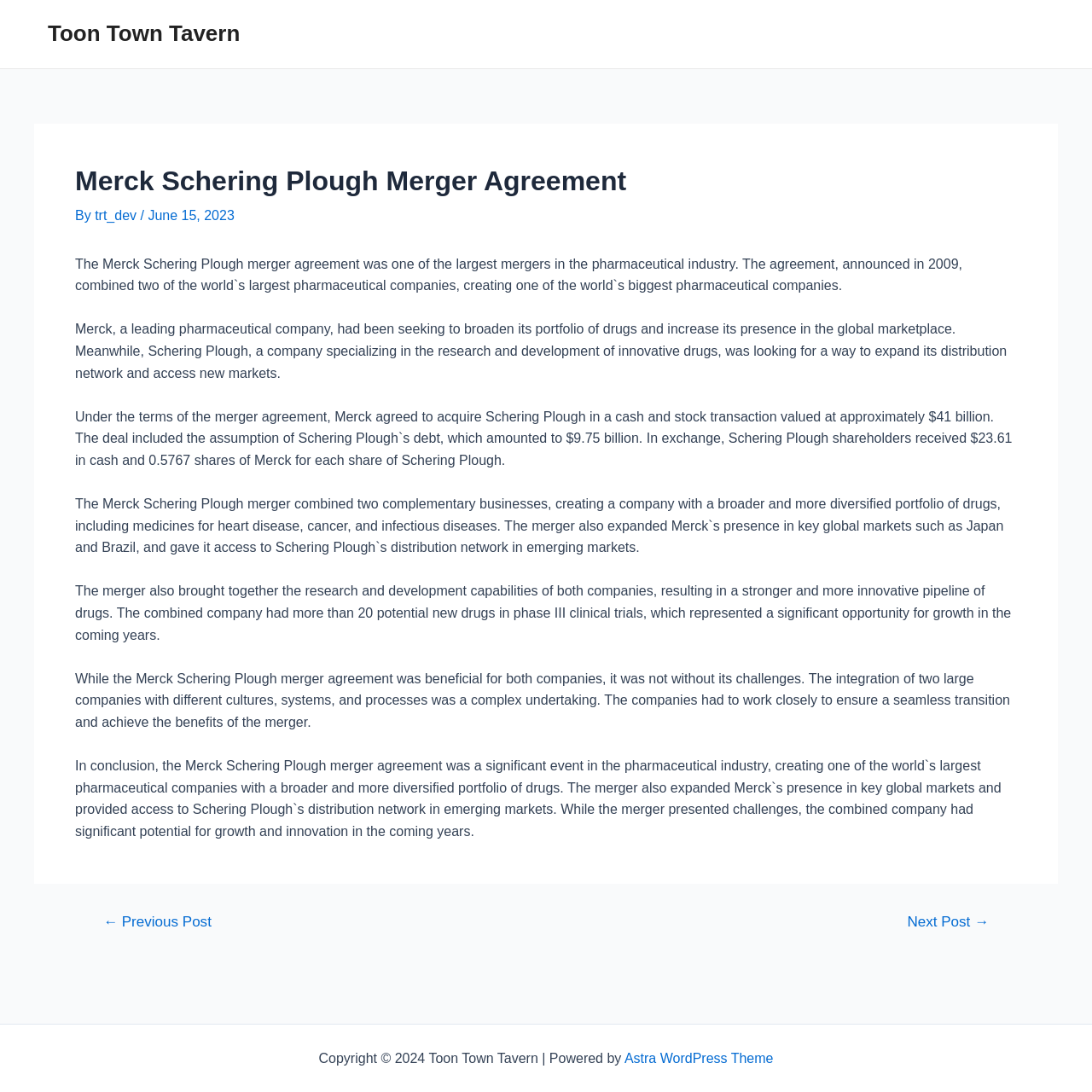Answer the question with a brief word or phrase:
What is the date of the article?

June 15, 2023